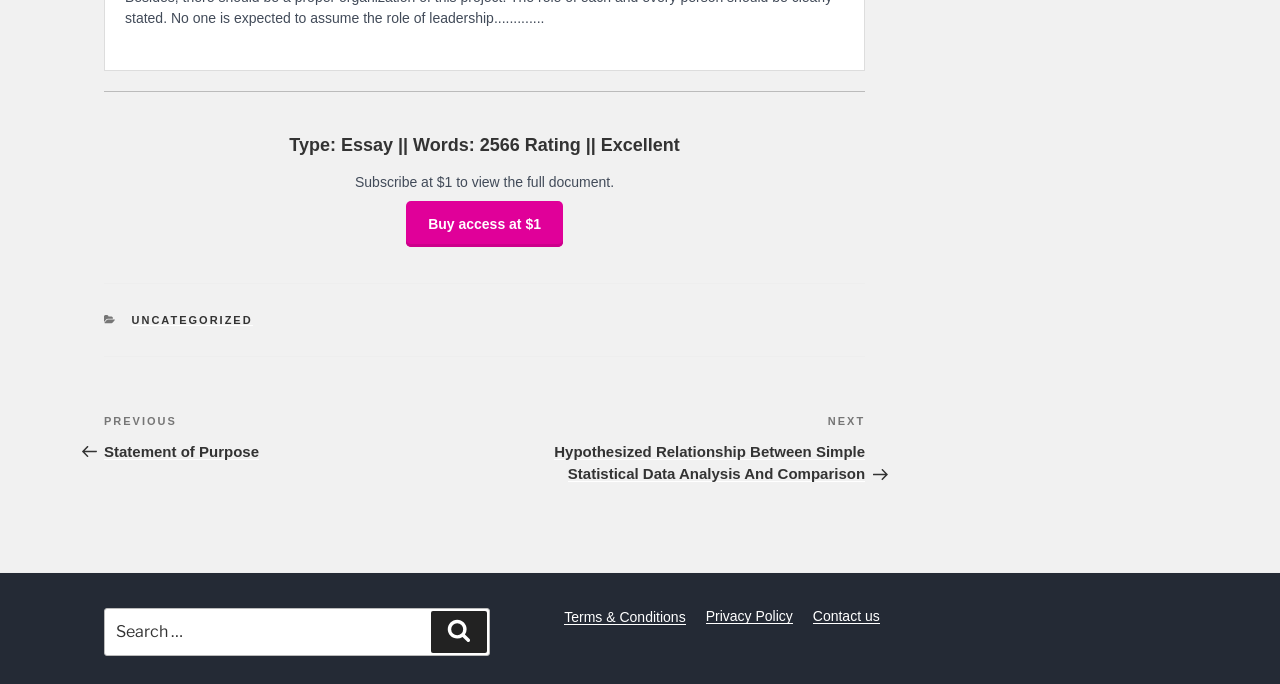Locate the bounding box coordinates of the clickable area needed to fulfill the instruction: "Buy access at $1".

[0.317, 0.293, 0.44, 0.361]